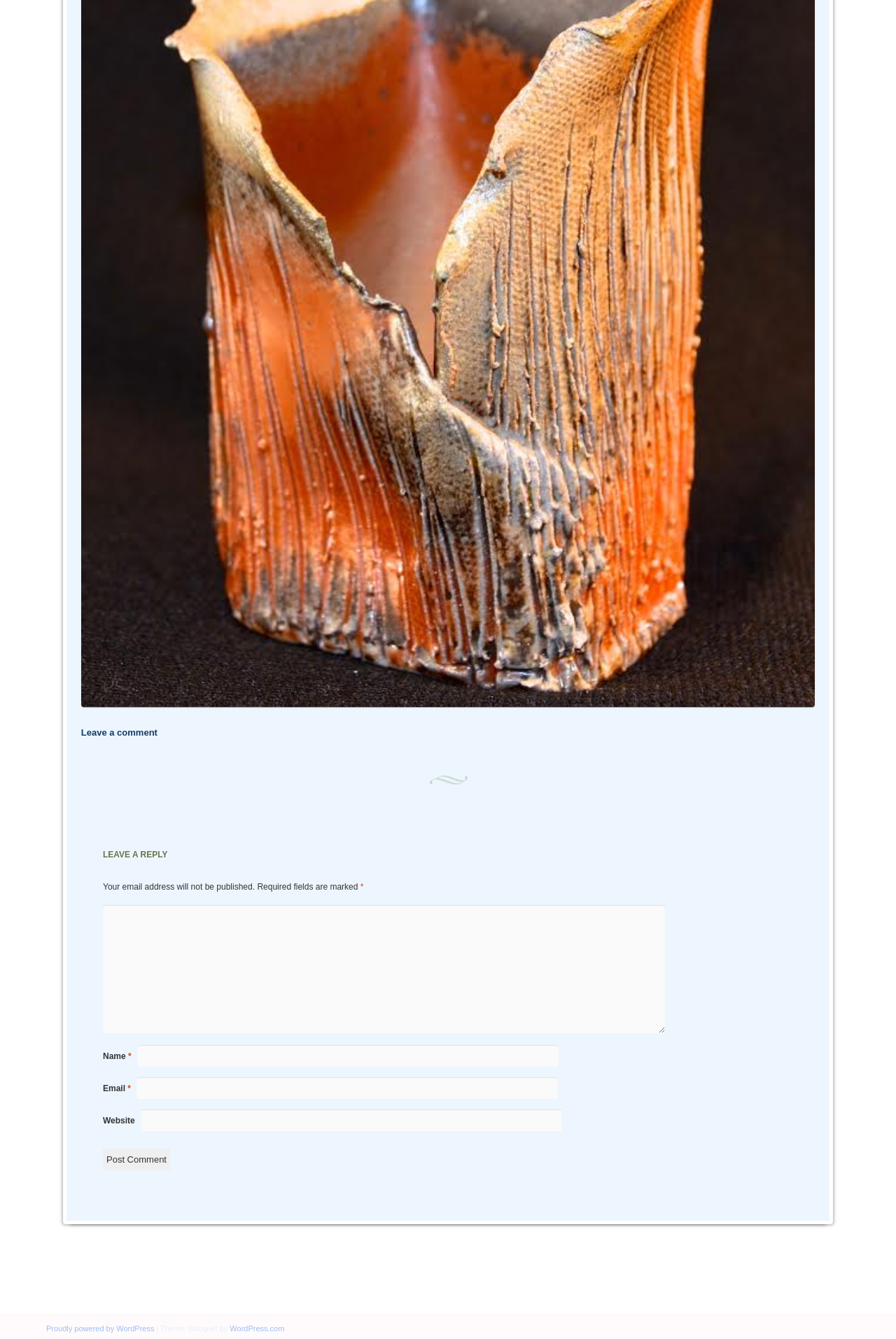Locate the bounding box coordinates of the clickable area needed to fulfill the instruction: "Leave a comment".

[0.09, 0.543, 0.176, 0.551]